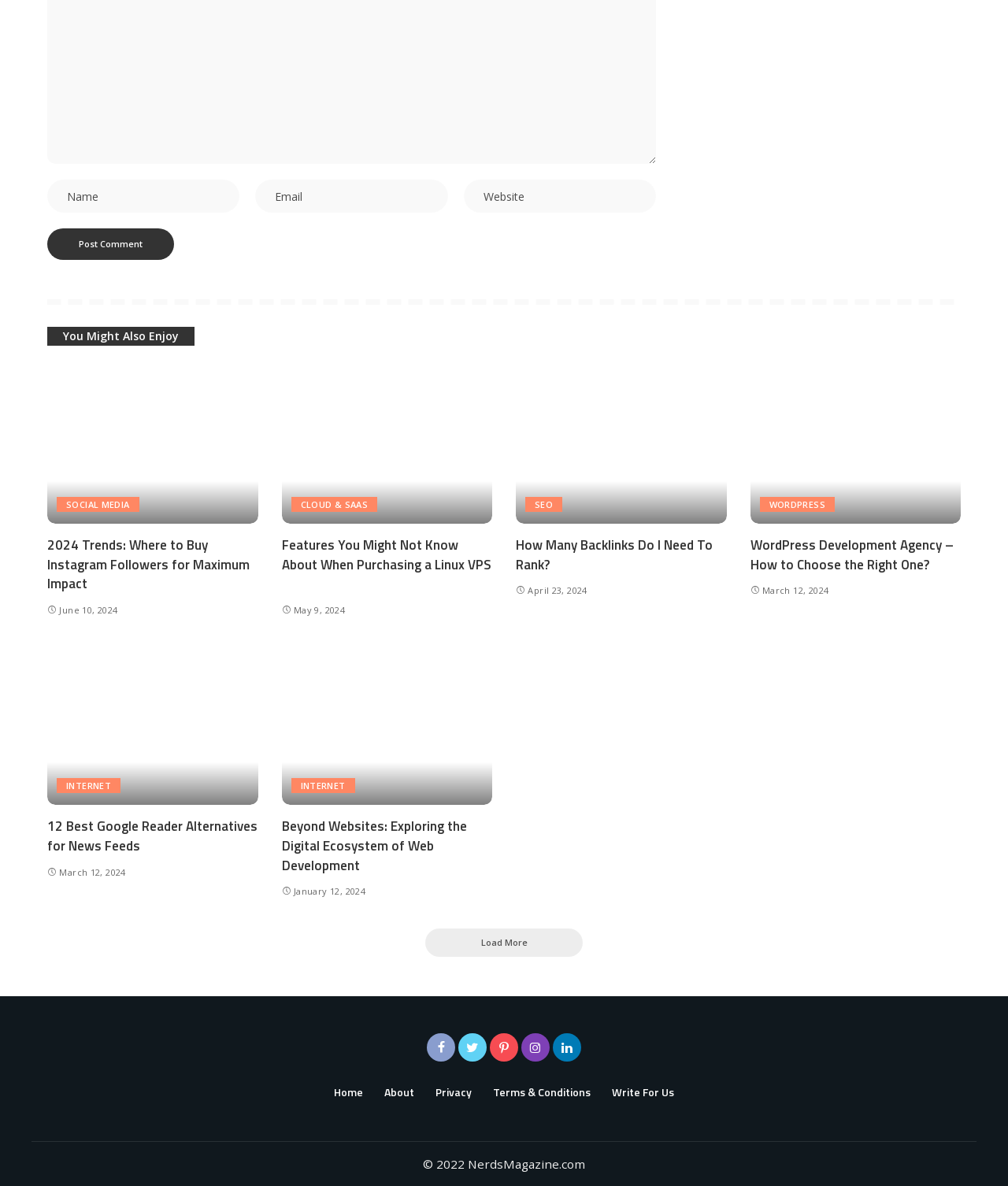Bounding box coordinates are to be given in the format (top-left x, top-left y, bottom-right x, bottom-right y). All values must be floating point numbers between 0 and 1. Provide the bounding box coordinate for the UI element described as: We Are Suckers!

None